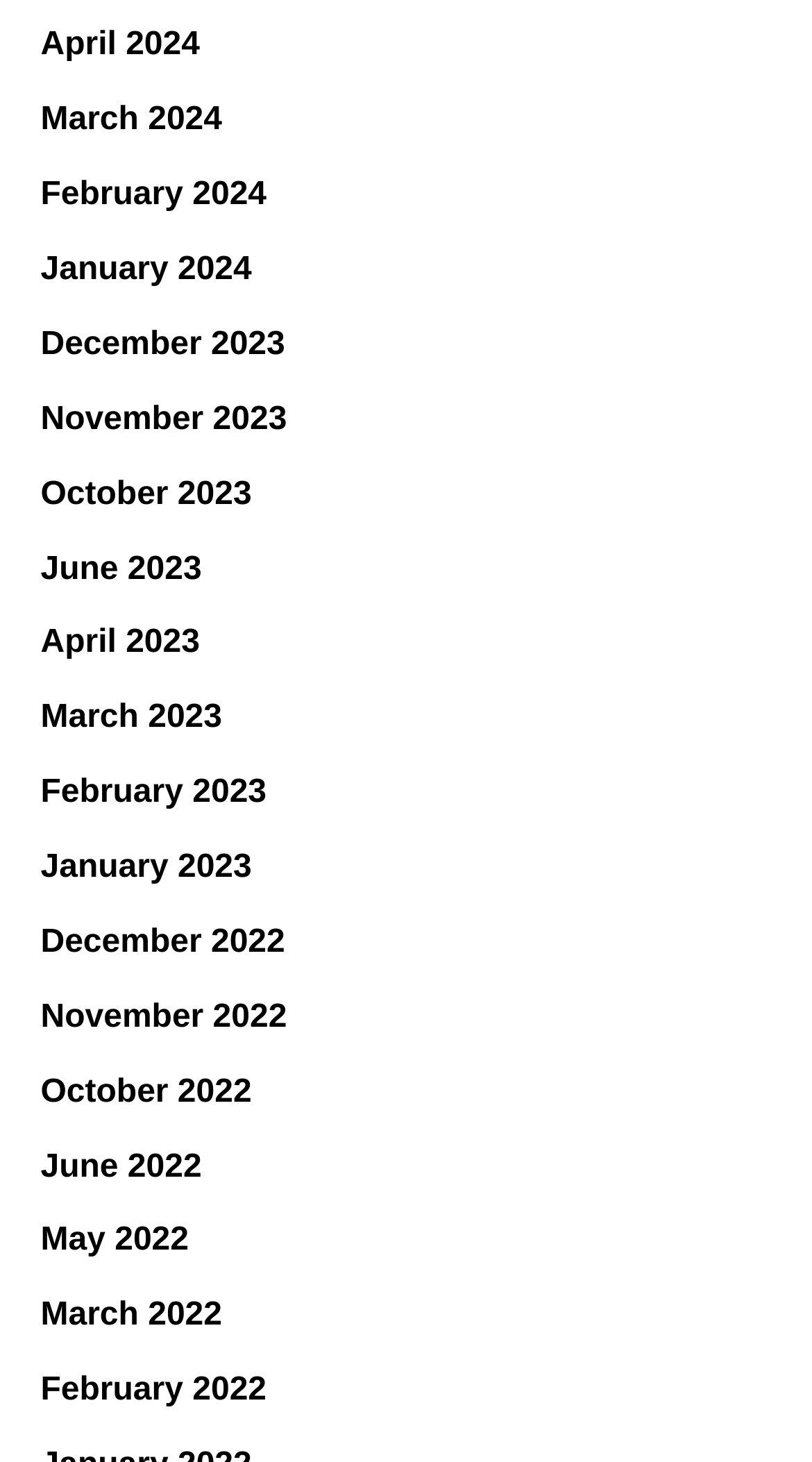Determine the bounding box coordinates of the section to be clicked to follow the instruction: "access November 2023". The coordinates should be given as four float numbers between 0 and 1, formatted as [left, top, right, bottom].

[0.05, 0.275, 0.353, 0.299]